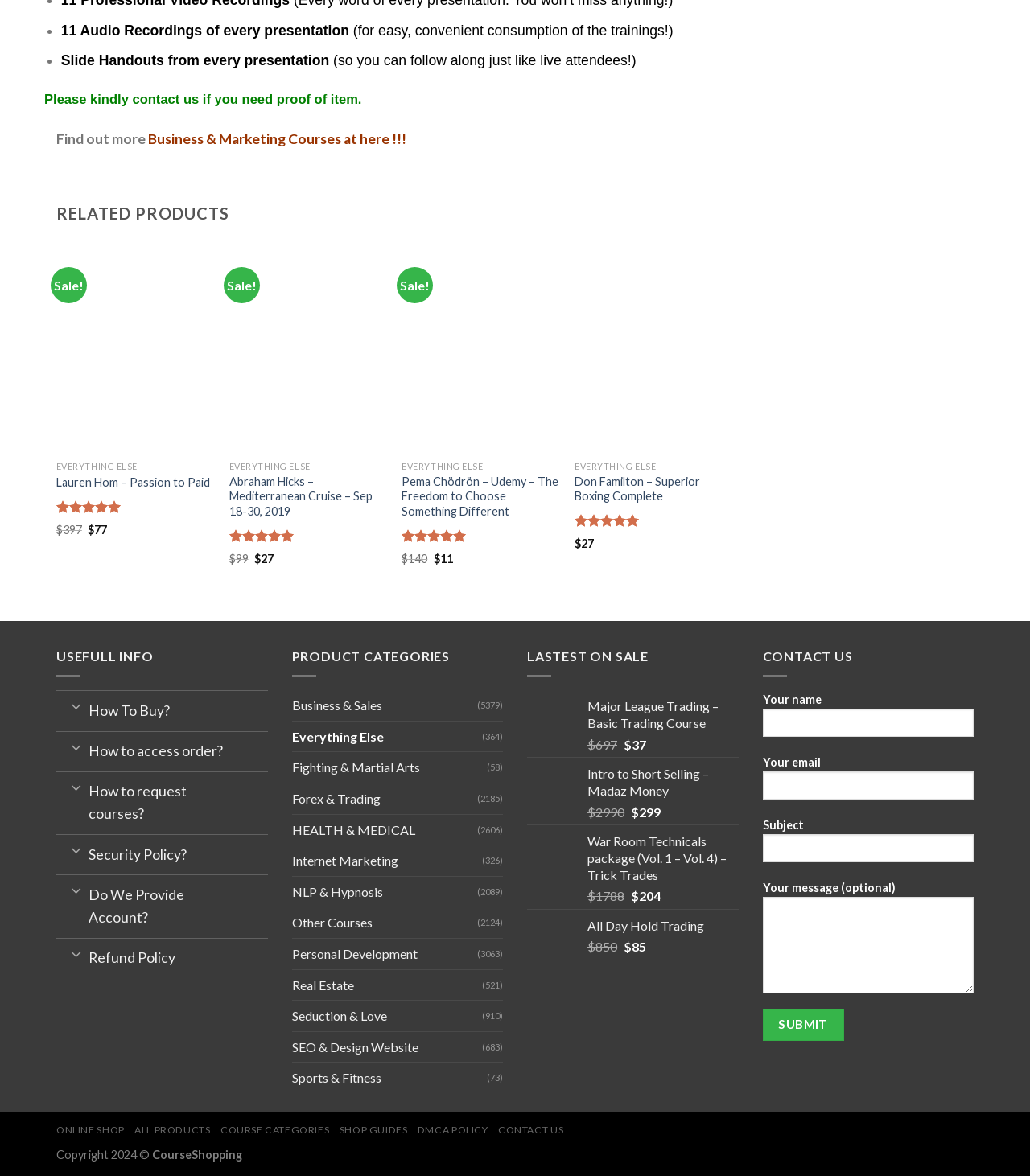Provide the bounding box coordinates of the area you need to click to execute the following instruction: "View 'Lauren Hom – Passion to Paid'".

[0.055, 0.207, 0.207, 0.385]